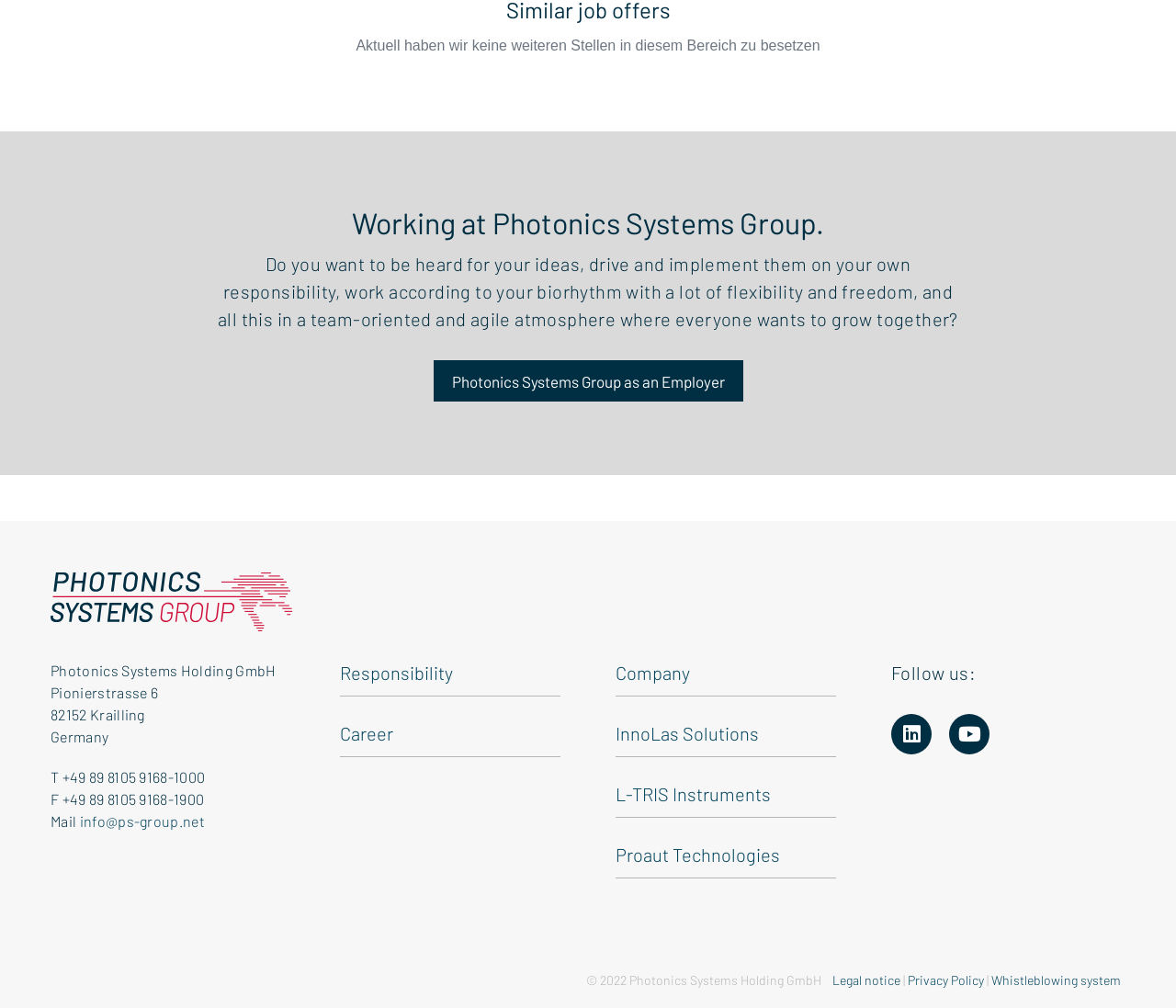Can you identify the bounding box coordinates of the clickable region needed to carry out this instruction: 'Learn more about Photonics Systems Group as an Employer'? The coordinates should be four float numbers within the range of 0 to 1, stated as [left, top, right, bottom].

[0.368, 0.357, 0.632, 0.398]